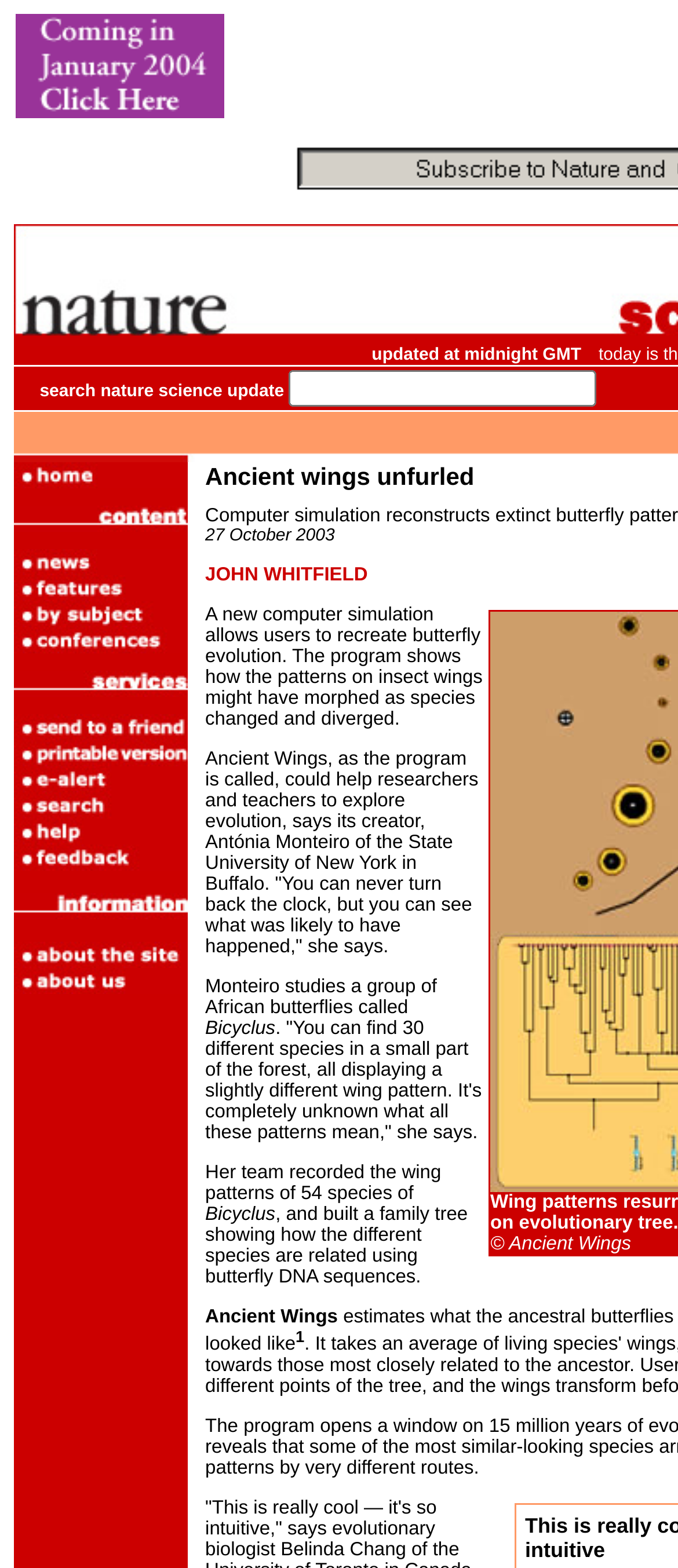What is the title of the current news article?
Give a detailed response to the question by analyzing the screenshot.

The title of the current news article can be found at the top of the webpage, which is 'Ancient wings unfurled: Computer simulation reconstructs extinct butterfly patterns.'